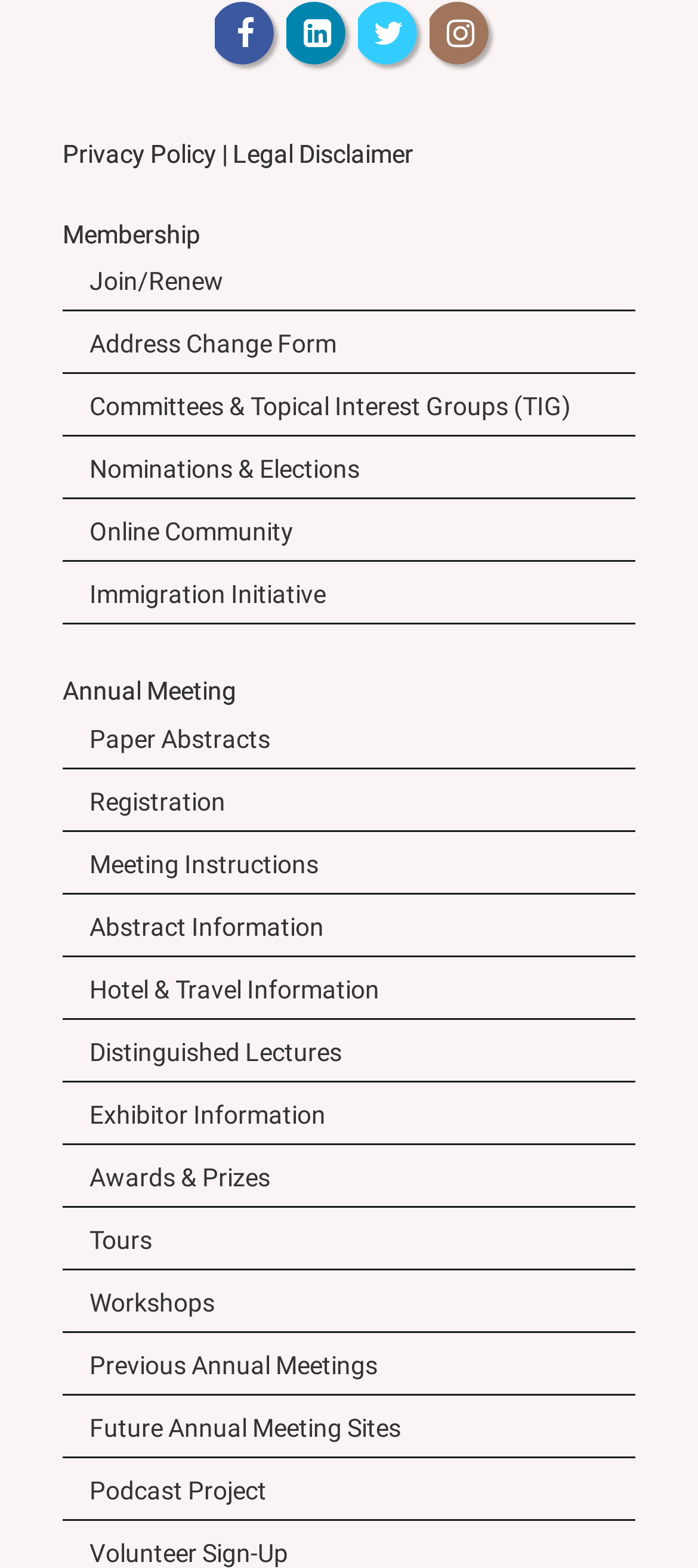Locate the bounding box coordinates of the element you need to click to accomplish the task described by this instruction: "Visit The Dry Guys website".

None